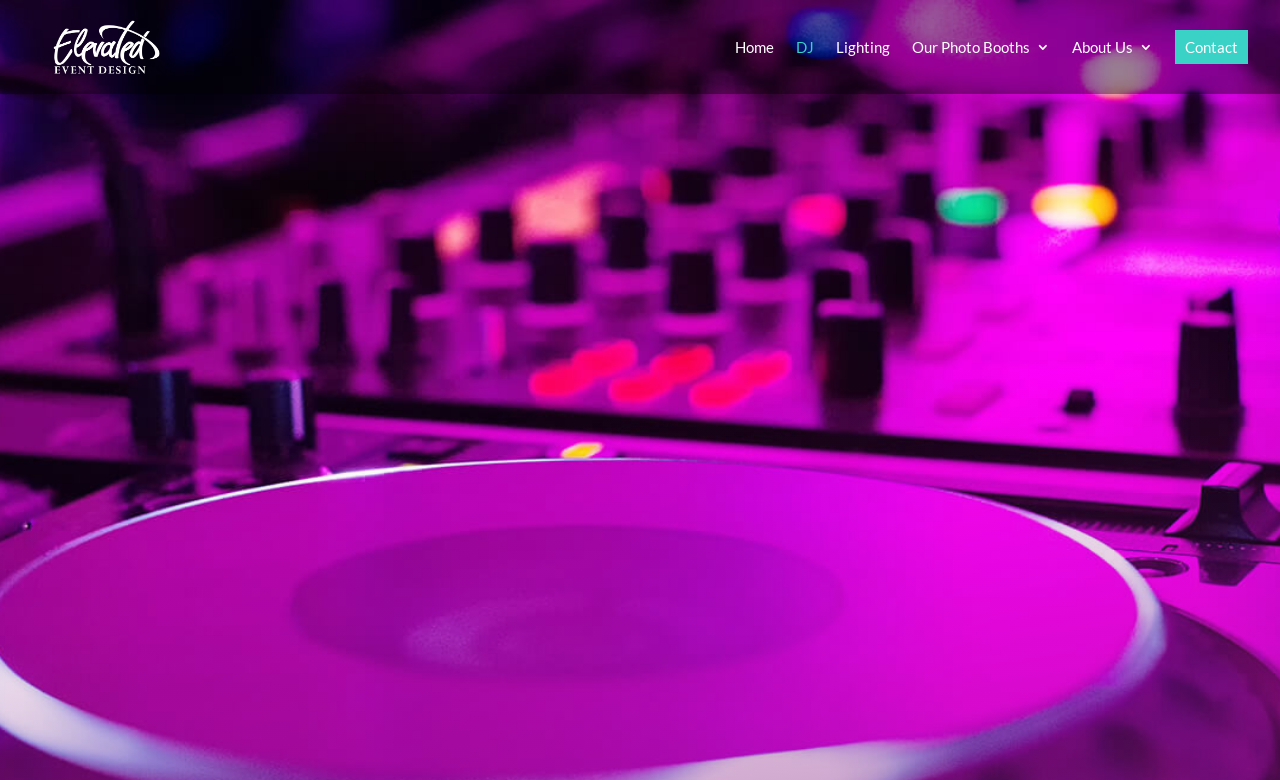What is the position of the 'Lighting' link?
Refer to the image and provide a detailed answer to the question.

I compared the y1 and y2 coordinates of the 'Lighting' link with other links and found that it is in the middle of the navigation links.